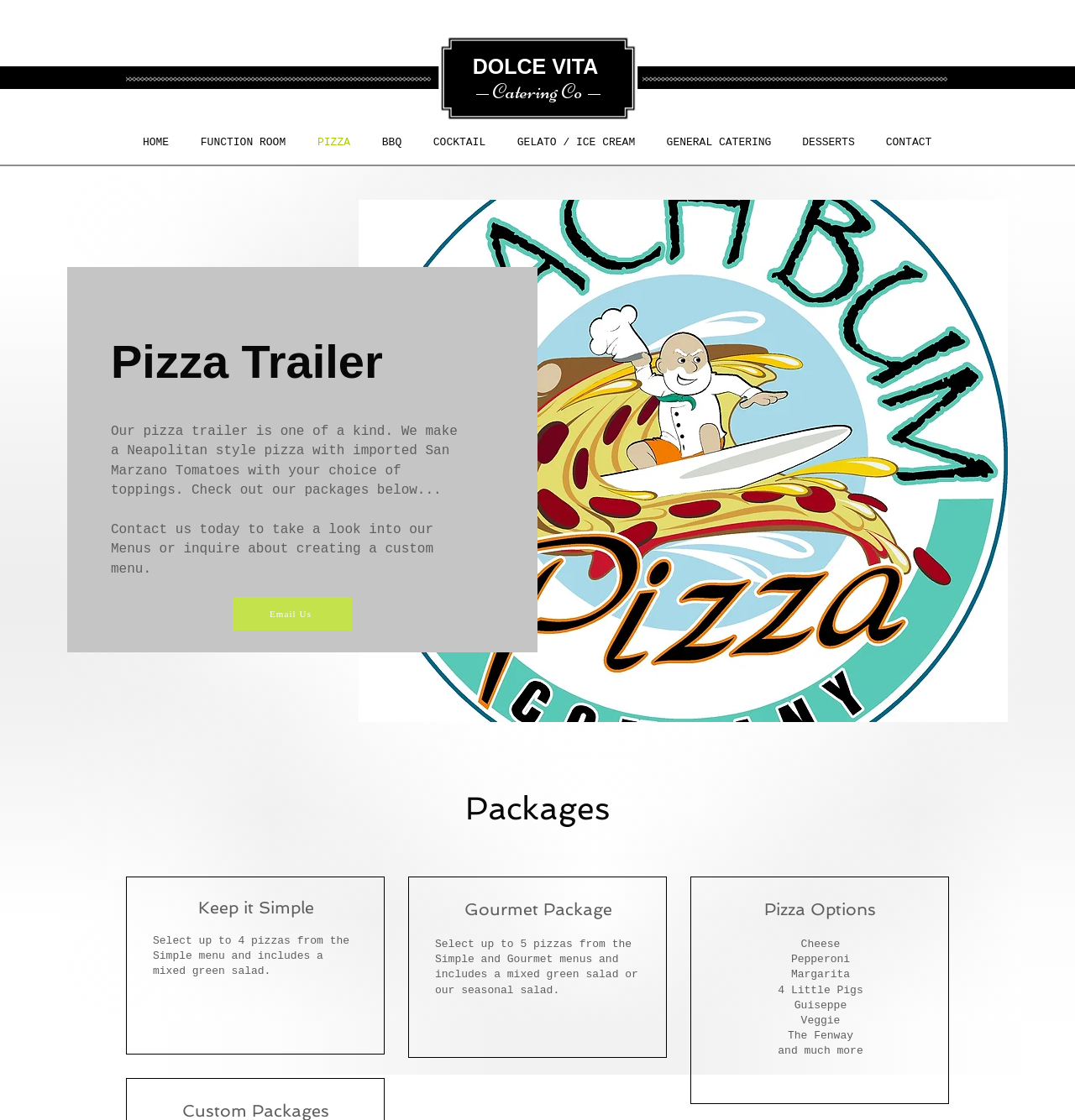What is the name of the image on the webpage?
Answer the question with a single word or phrase, referring to the image.

beachbum.JPG